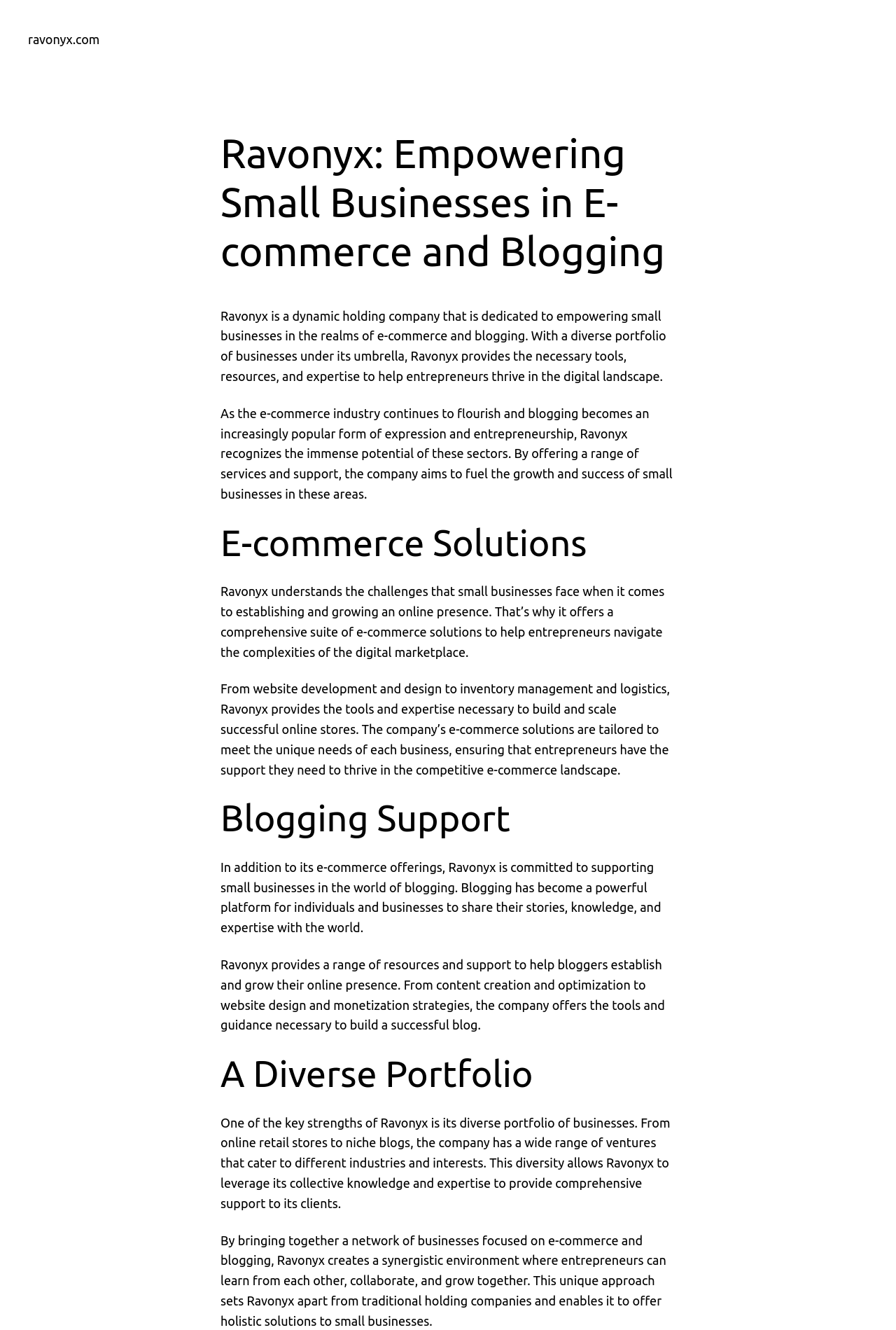Give an in-depth explanation of the webpage layout and content.

The webpage is about Ravonyx, a dynamic holding company that empowers small businesses in e-commerce and blogging. At the top, there is a link to the company's website, ravonyx.com. Below the link, there is a heading that displays the company's name and tagline. 

Following the heading, there is a paragraph that provides an overview of Ravonyx, describing its mission to empower small businesses in e-commerce and blogging by providing necessary tools, resources, and expertise. 

Below this paragraph, there are three sections, each with its own heading. The first section is about e-commerce solutions, which provides a comprehensive suite of services to help entrepreneurs establish and grow their online presence. This section consists of two paragraphs that explain the services offered, including website development, inventory management, and logistics.

The second section is about blogging support, which provides resources and support to help bloggers establish and grow their online presence. This section also consists of two paragraphs that explain the services offered, including content creation, optimization, website design, and monetization strategies.

The third section is about Ravonyx's diverse portfolio of businesses, which includes online retail stores and niche blogs. This section consists of two paragraphs that explain how the company's diverse portfolio allows it to provide comprehensive support to its clients and creates a synergistic environment for entrepreneurs to learn from each other and grow together.